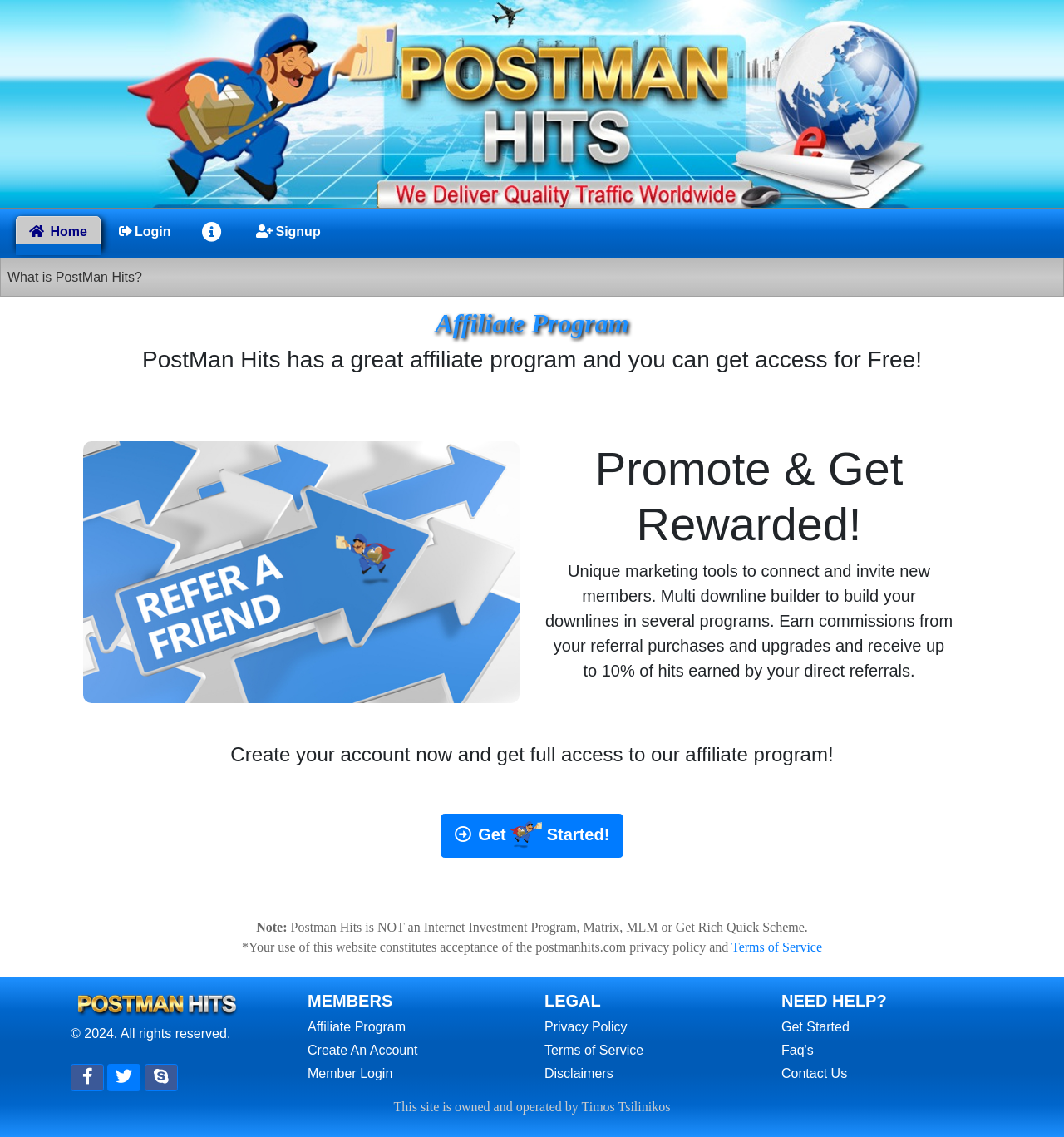Determine the bounding box for the UI element described here: "Signup".

[0.228, 0.19, 0.314, 0.218]